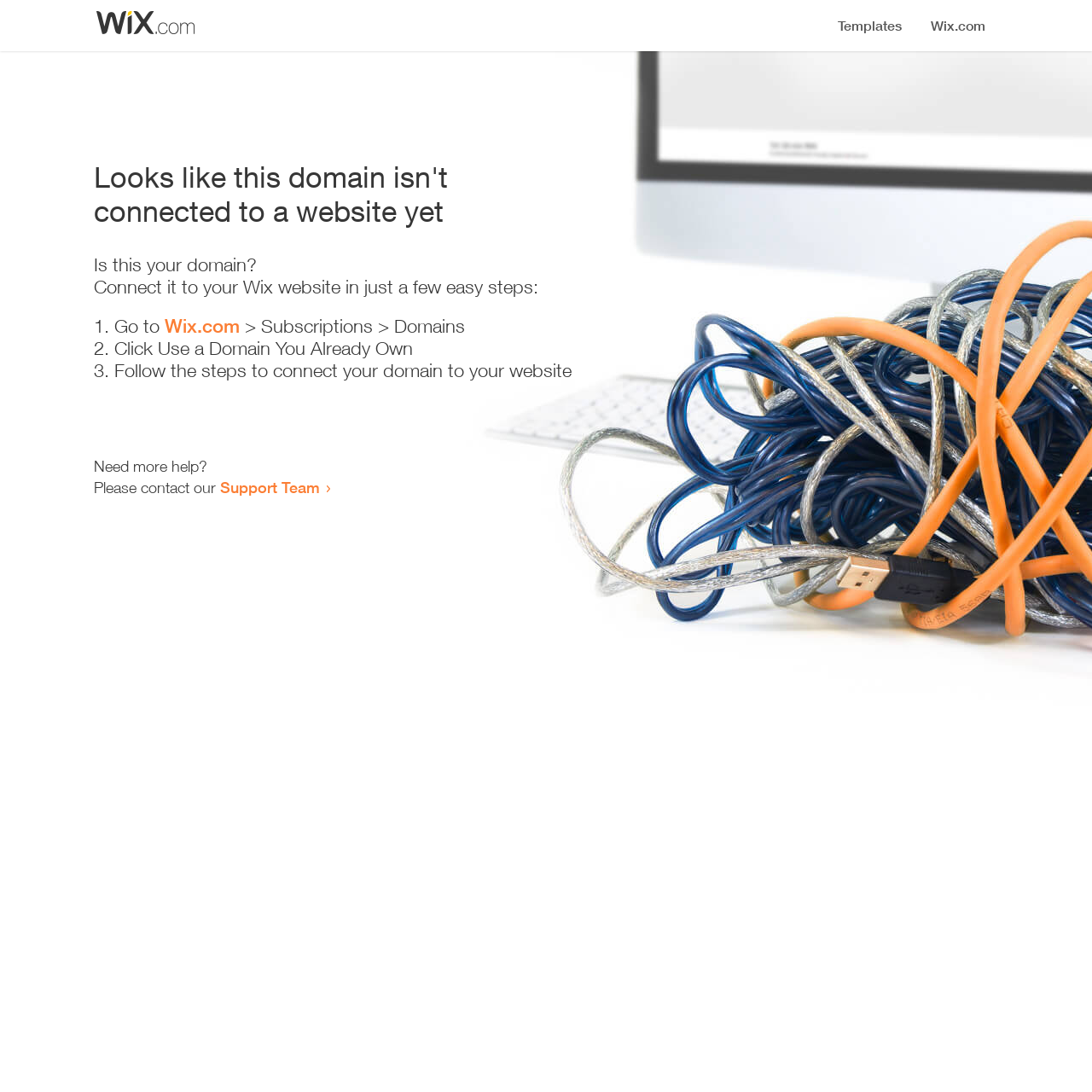Locate the bounding box of the UI element described by: "Support Team" in the given webpage screenshot.

[0.202, 0.438, 0.293, 0.455]